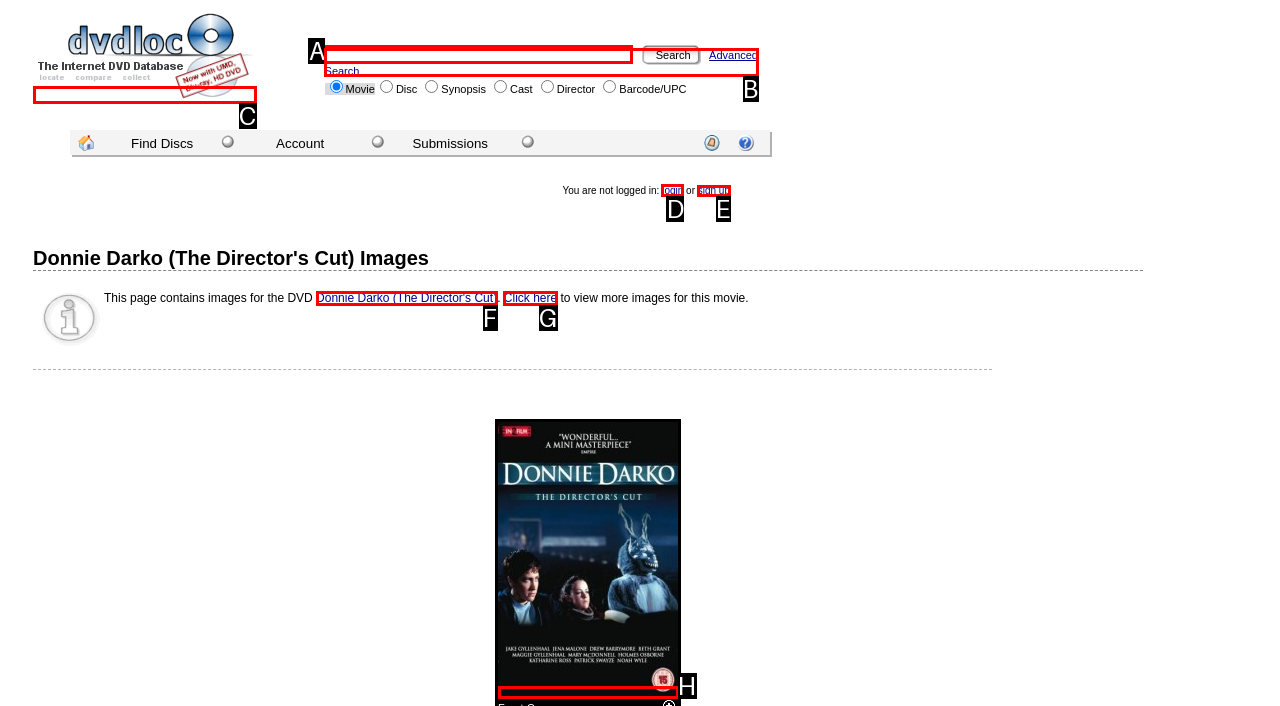To complete the instruction: Login to the website, which HTML element should be clicked?
Respond with the option's letter from the provided choices.

D